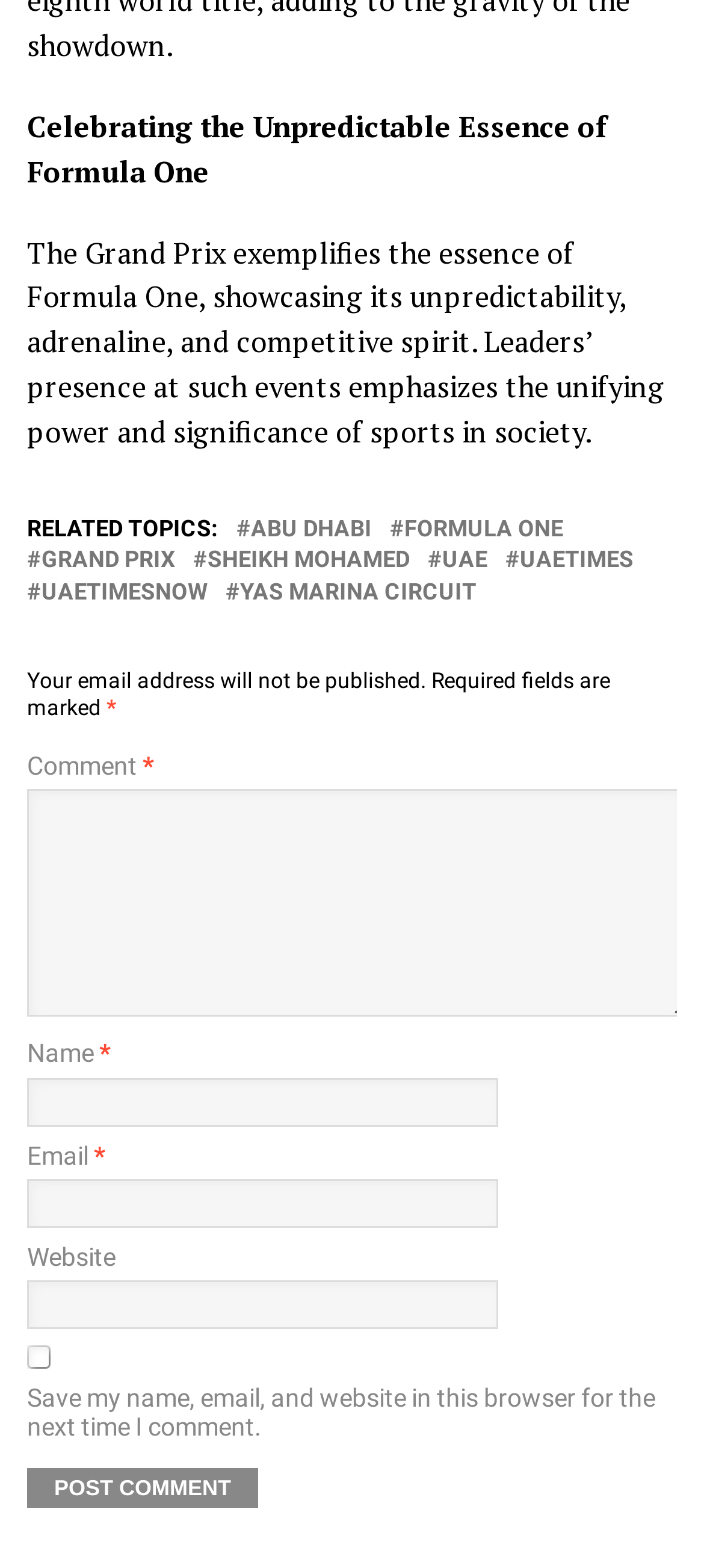Find the bounding box coordinates for the HTML element specified by: "Formula One".

[0.574, 0.33, 0.8, 0.345]